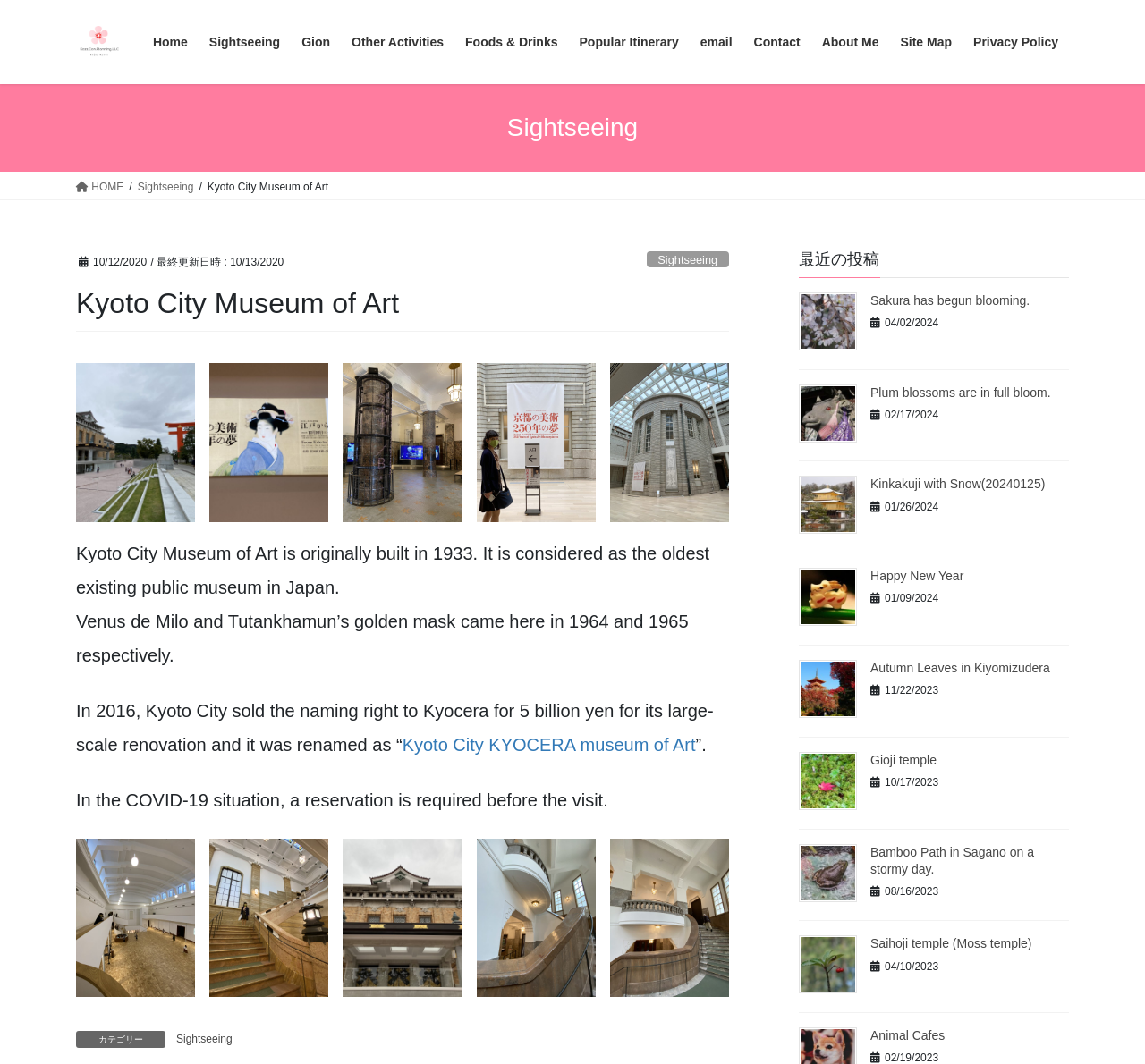Could you please study the image and provide a detailed answer to the question:
What is the name of the company that bought the naming right of the museum?

According to the text on the webpage, 'In 2016, Kyoto City sold the naming right to Kyocera for 5 billion yen for its large-scale renovation and it was renamed as “Kyoto City KYOCERA museum of Art”.' Therefore, the answer is Kyocera.